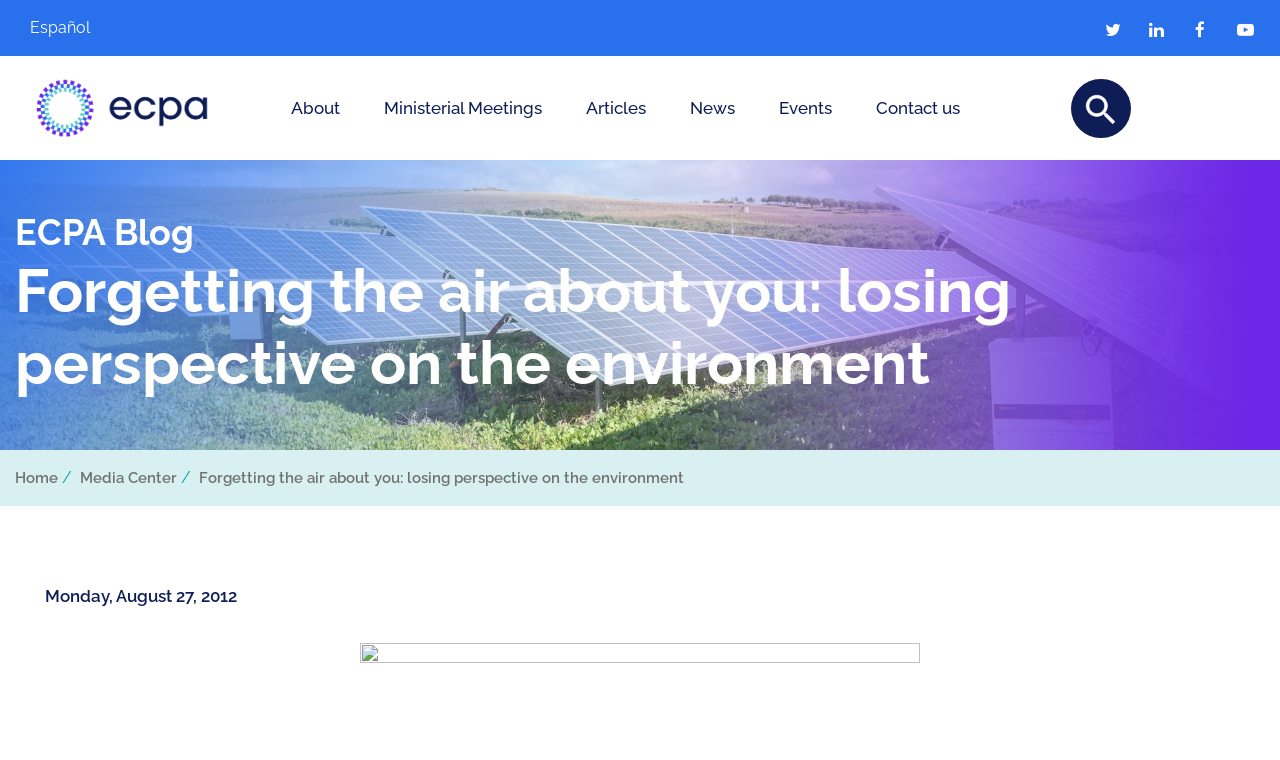Describe every aspect of the webpage comprehensively.

The webpage is about the Energy and Climate Partnership of the Americas (ECPA) and features a blog post titled "Forgetting the air about you: losing perspective on the environment". 

At the top left corner, there are five social media links, including Español, and four icons represented by Unicode characters. On the top right corner, there are two more links, one with an image and another with an image and a Unicode character.

Below these links, there is a navigation menu with seven items: About, Ministerial Meetings, Articles, News, Events, and Contact us. 

The main content of the page is a blog post, which has a heading "ECPA Blog" followed by the title "Forgetting the air about you: losing perspective on the environment". The blog post is dated Monday, August 27, 2012.

On the left side of the page, there is a sidebar with links to Home, Media Center, and the same blog post title. The sidebar is separated from the main content by a vertical line.

There are two images on the page, one on the top left corner and another on the top right corner, but their contents are not described.